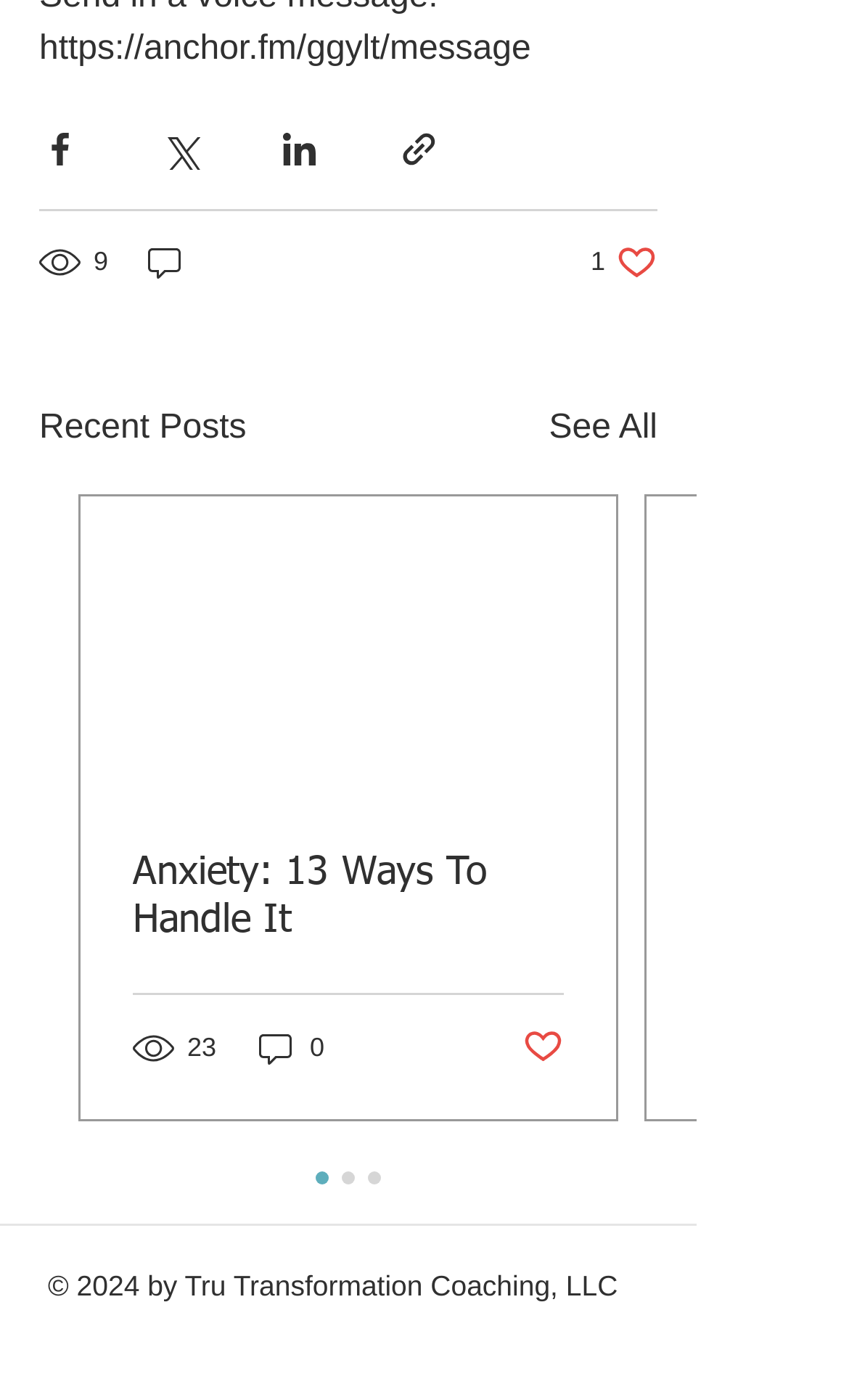What is the number of views for the first post?
Answer the question with a detailed explanation, including all necessary information.

I found the answer by looking at the generic element '9 views' which is a child of the root element and has a bounding box coordinate of [0.046, 0.172, 0.133, 0.202]. This element is likely to be displaying the number of views for the first post.